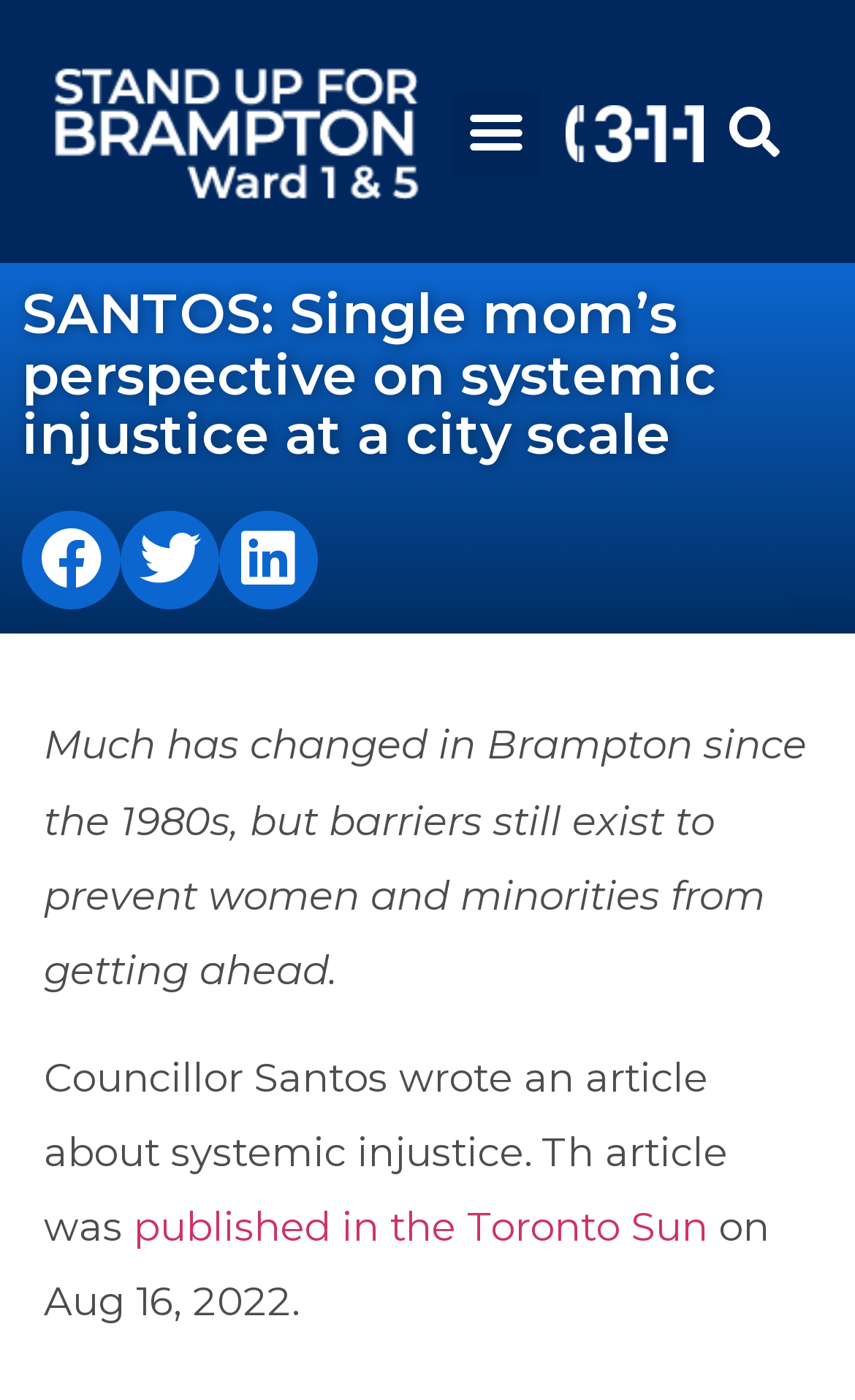Utilize the details in the image to give a detailed response to the question: When was the article published?

The answer can be found in the StaticText element that says 'on Aug 16, 2022.' This indicates the publication date of the article.